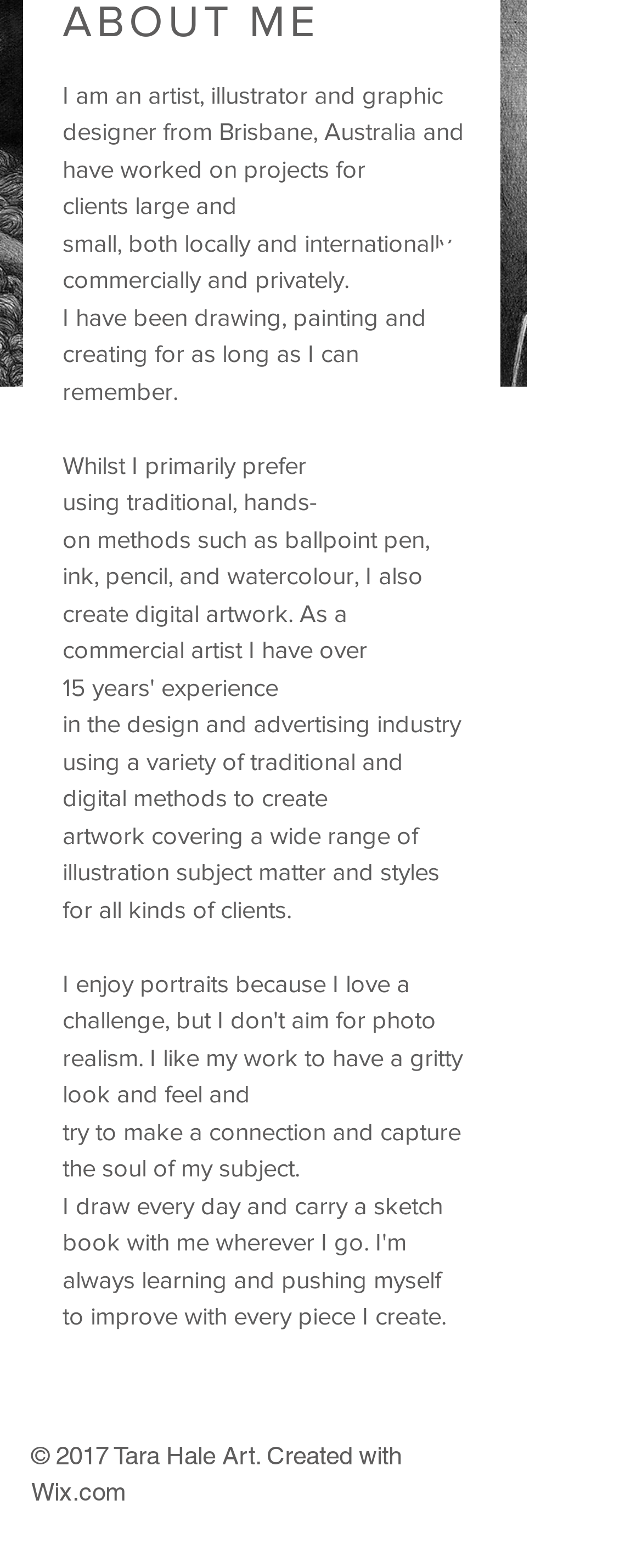Given the element description Wix.com, specify the bounding box coordinates of the corresponding UI element in the format (top-left x, top-left y, bottom-right x, bottom-right y). All values must be between 0 and 1.

[0.049, 0.942, 0.197, 0.96]